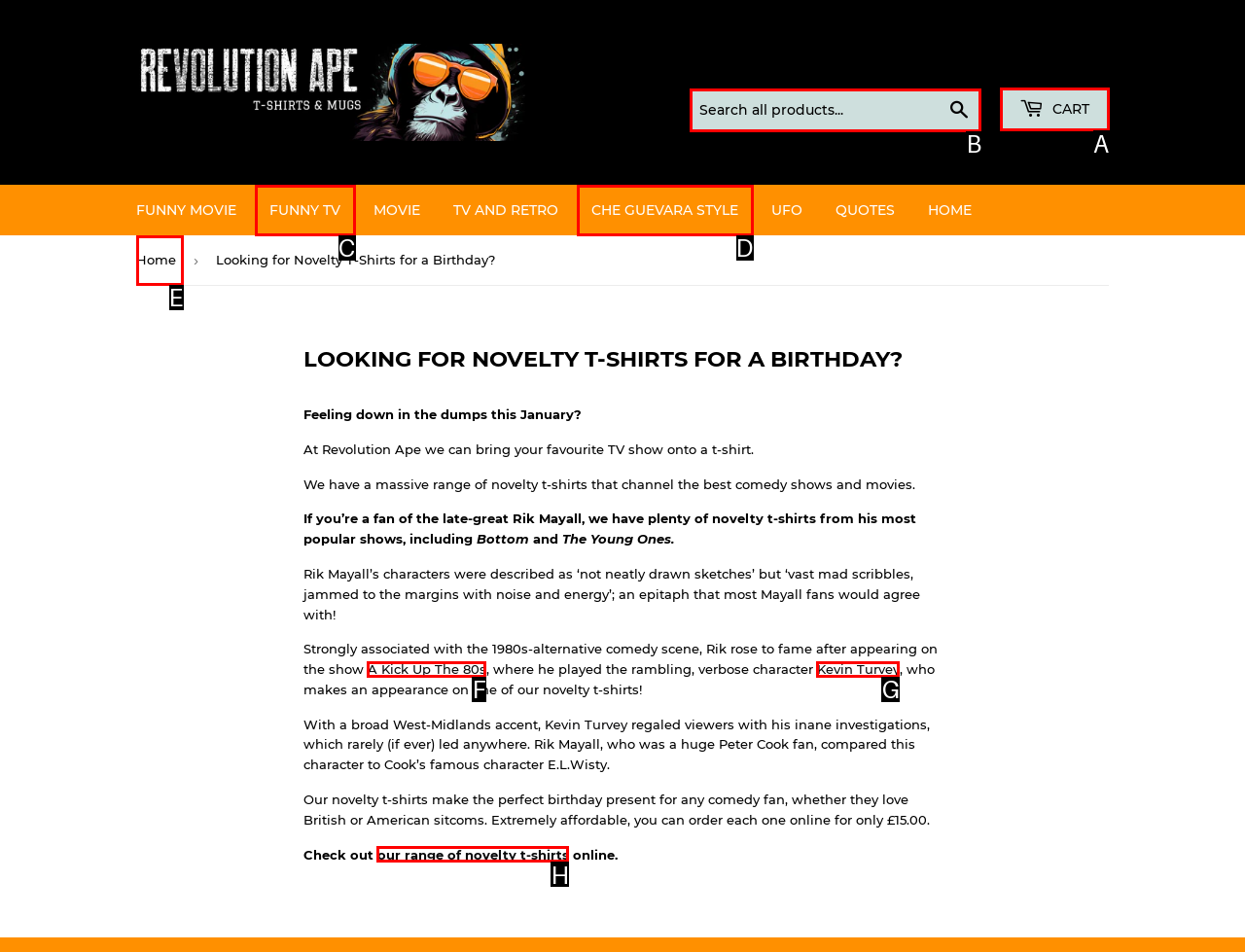Select the HTML element to finish the task: Search all products Reply with the letter of the correct option.

B